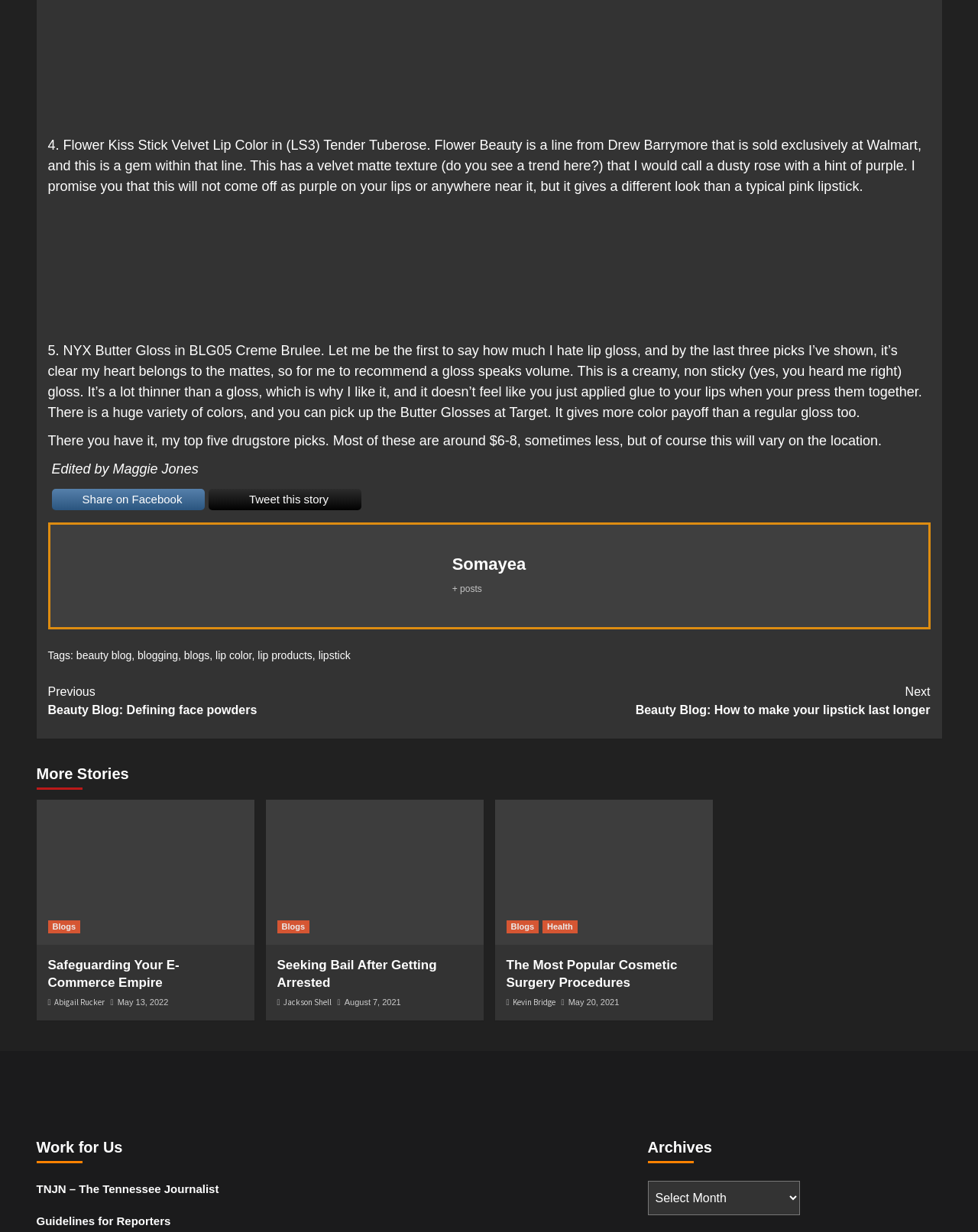Find the bounding box coordinates of the clickable region needed to perform the following instruction: "Click on the 'buttergloss' link". The coordinates should be provided as four float numbers between 0 and 1, i.e., [left, top, right, bottom].

[0.049, 0.166, 0.951, 0.271]